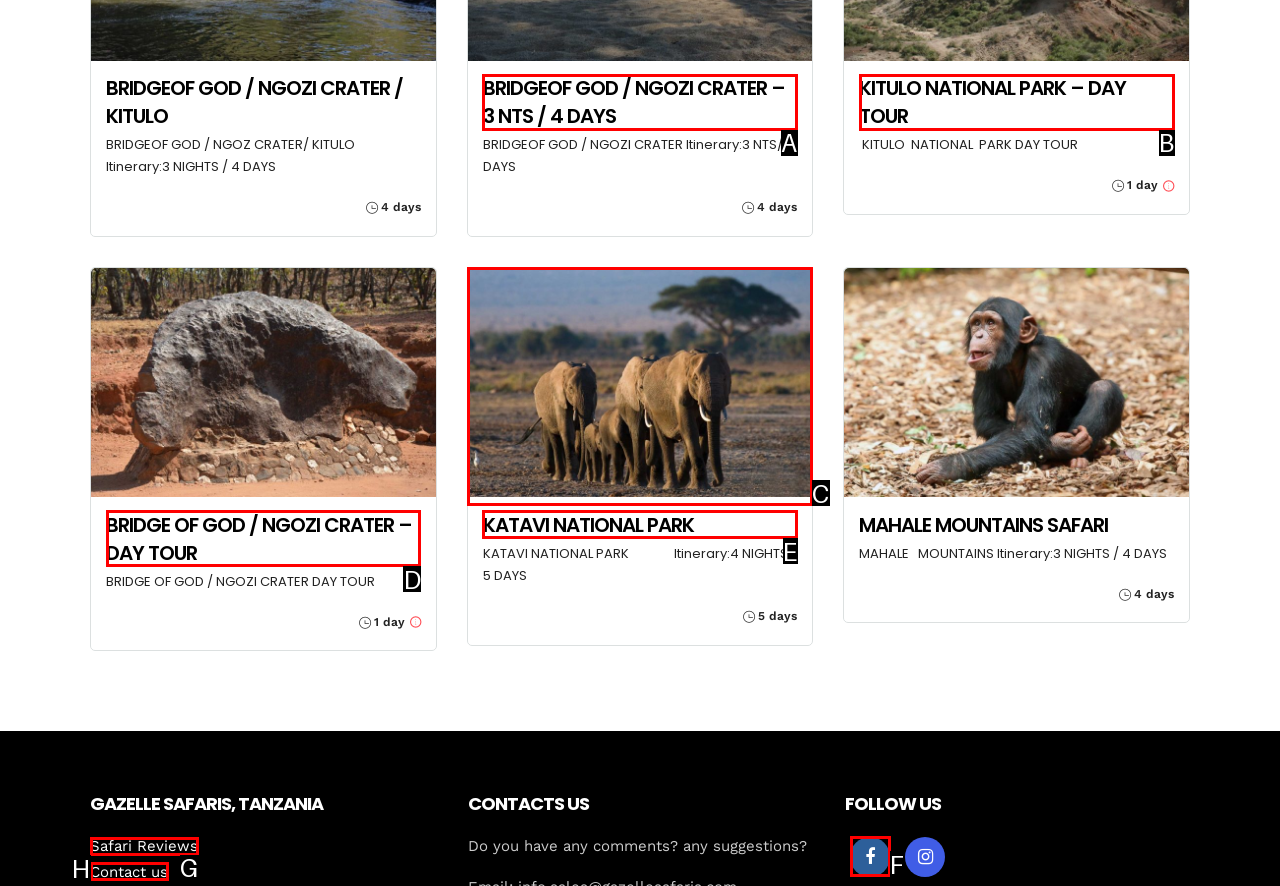Select the option that matches the description: parent_node: KATAVI NATIONAL PARK. Answer with the letter of the correct option directly.

C